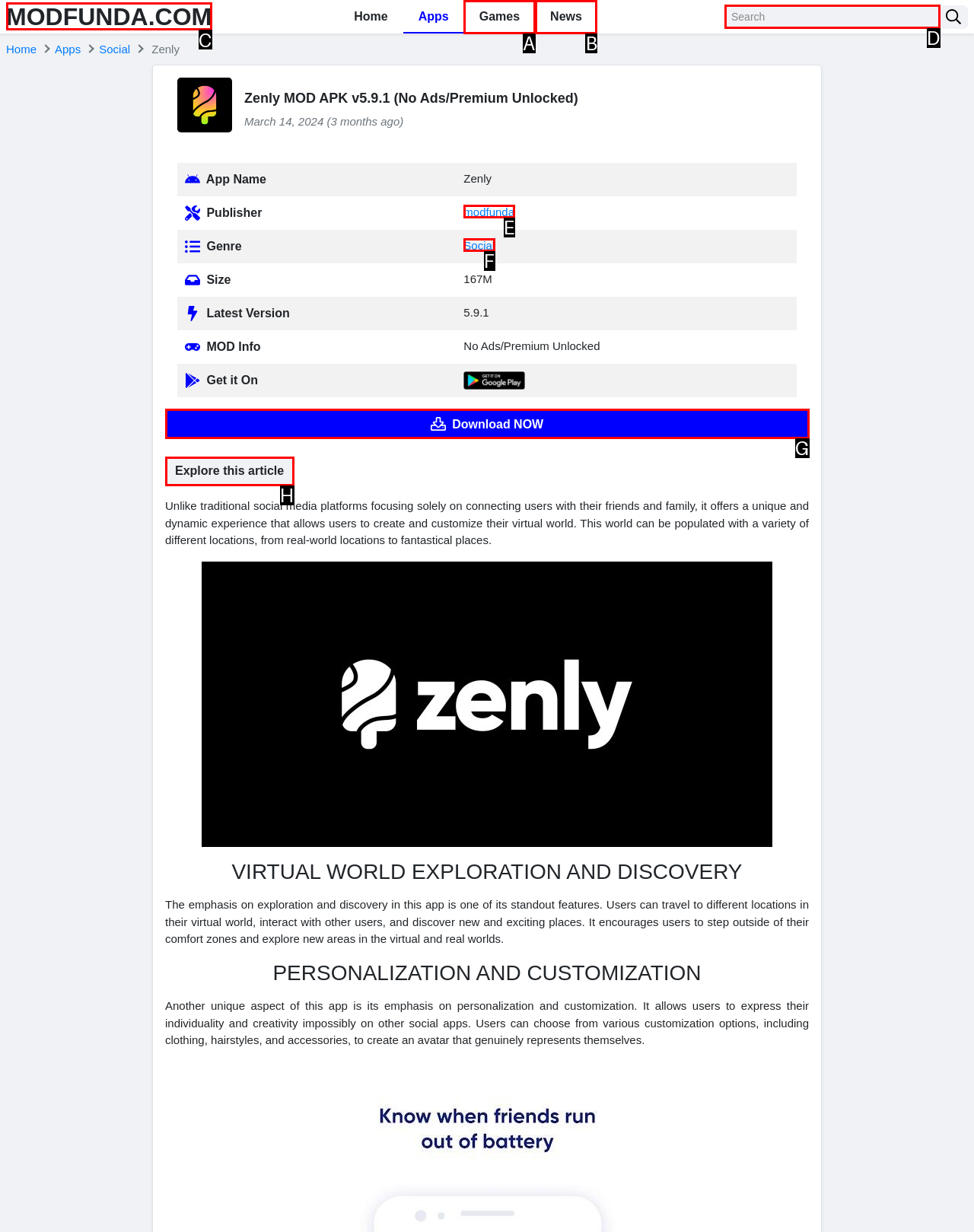Determine which HTML element to click on in order to complete the action: Search for something.
Reply with the letter of the selected option.

D